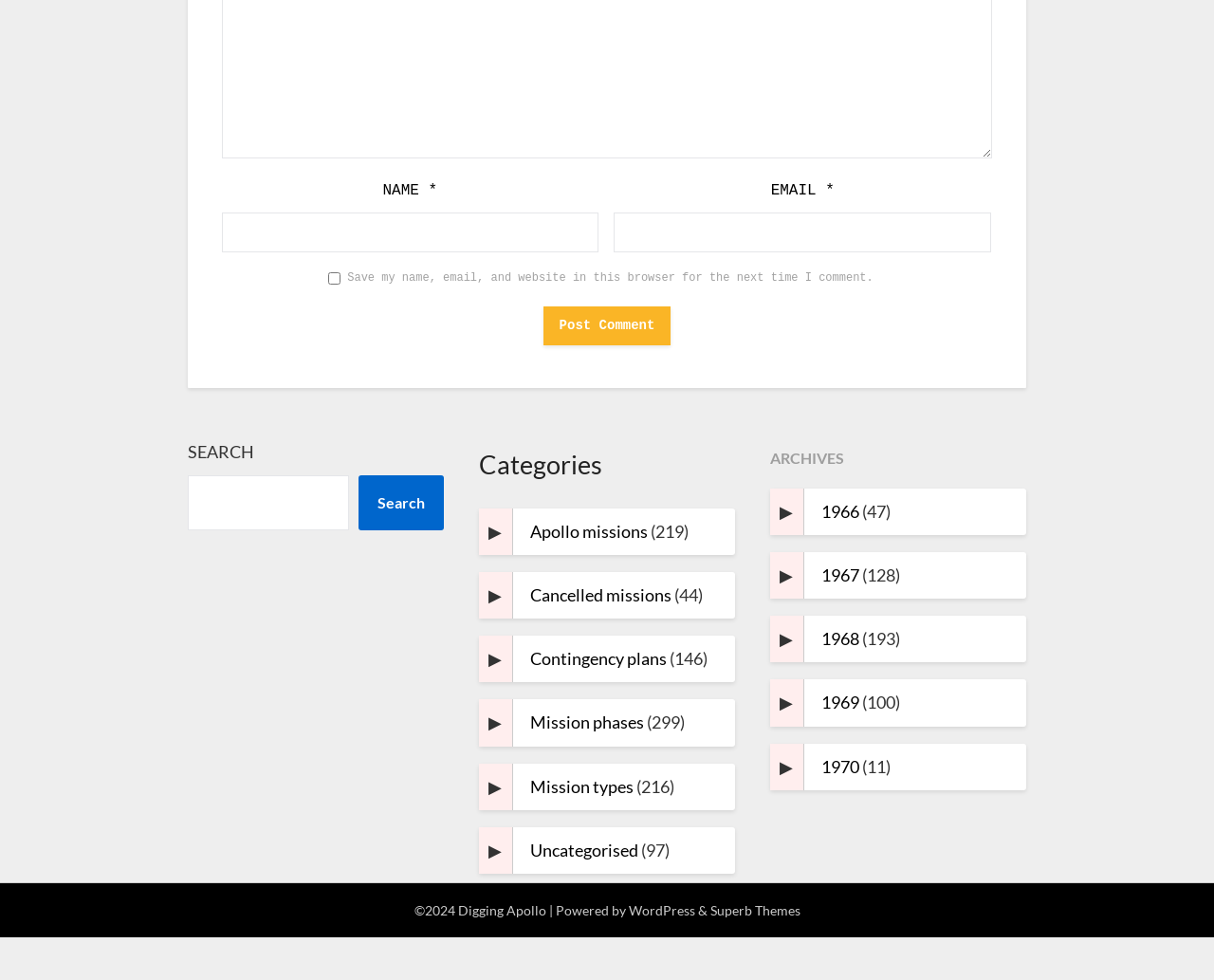Please specify the bounding box coordinates of the element that should be clicked to execute the given instruction: 'Search'. Ensure the coordinates are four float numbers between 0 and 1, expressed as [left, top, right, bottom].

[0.296, 0.485, 0.366, 0.541]